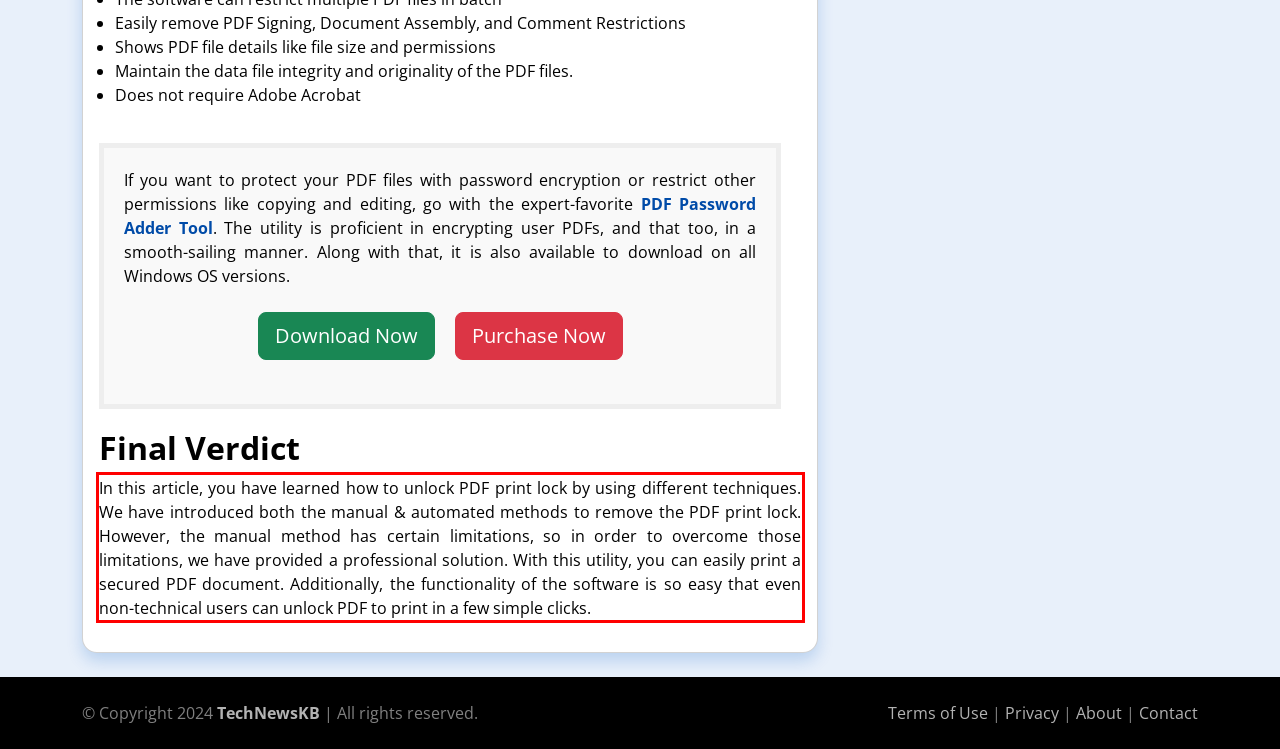Please perform OCR on the text within the red rectangle in the webpage screenshot and return the text content.

In this article, you have learned how to unlock PDF print lock by using different techniques. We have introduced both the manual & automated methods to remove the PDF print lock. However, the manual method has certain limitations, so in order to overcome those limitations, we have provided a professional solution. With this utility, you can easily print a secured PDF document. Additionally, the functionality of the software is so easy that even non-technical users can unlock PDF to print in a few simple clicks.